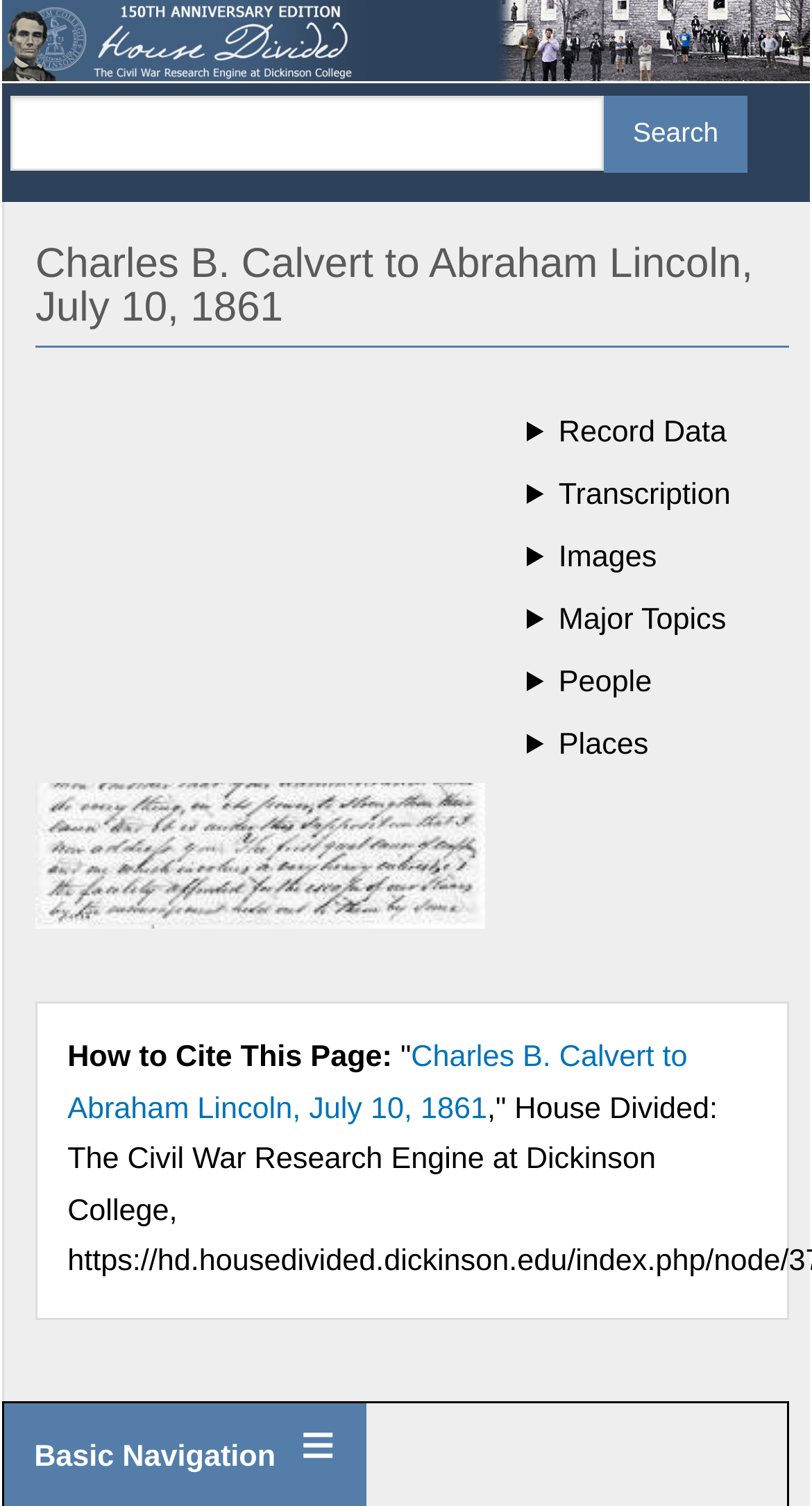What is the format of the image on the webpage?
Give a detailed and exhaustive answer to the question.

The webpage contains an image with an alt text that mentions 'Page 1', suggesting that the image is a scan of the first page of a document.